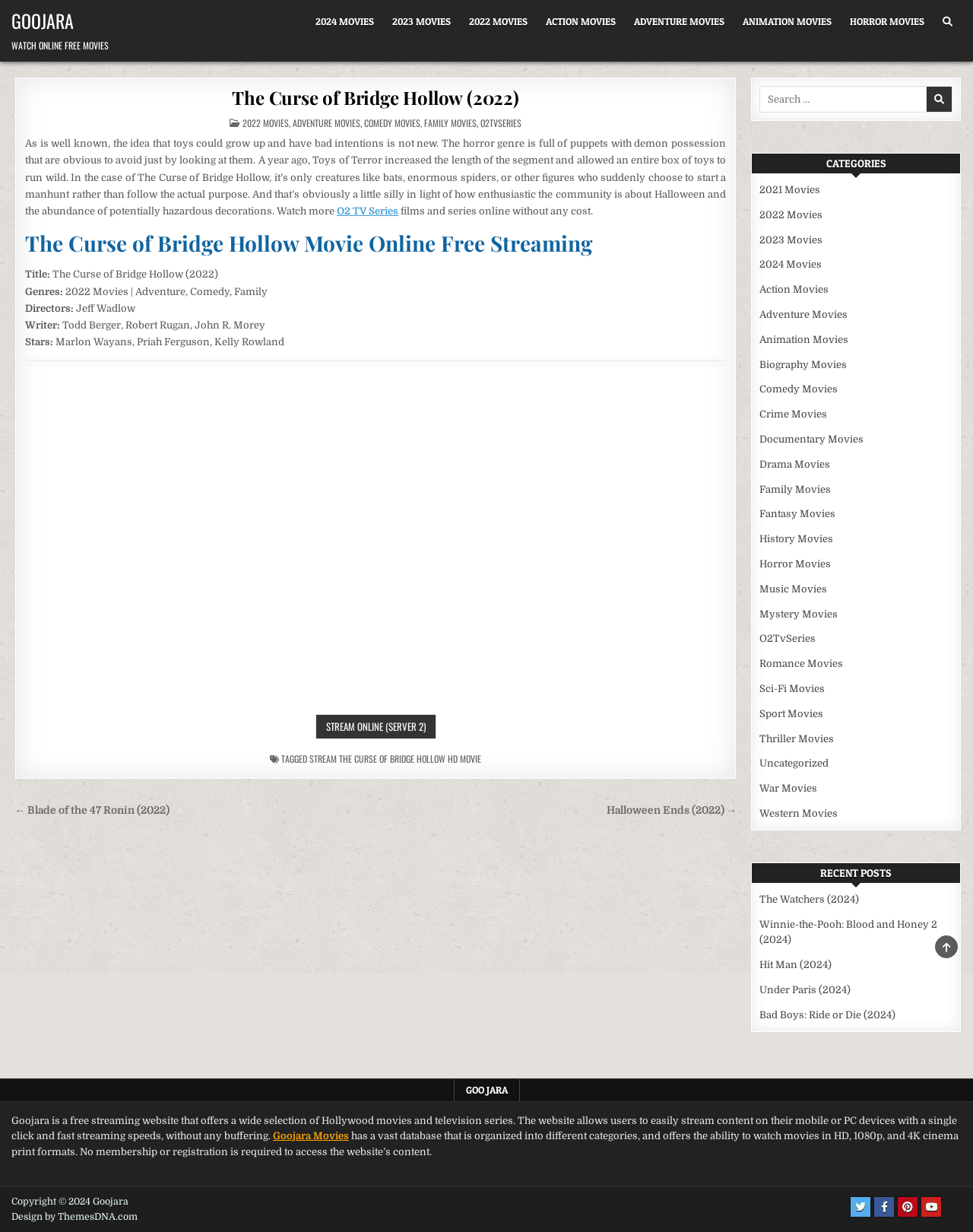What is the name of the movie being described?
Using the image as a reference, give a one-word or short phrase answer.

The Curse of Bridge Hollow